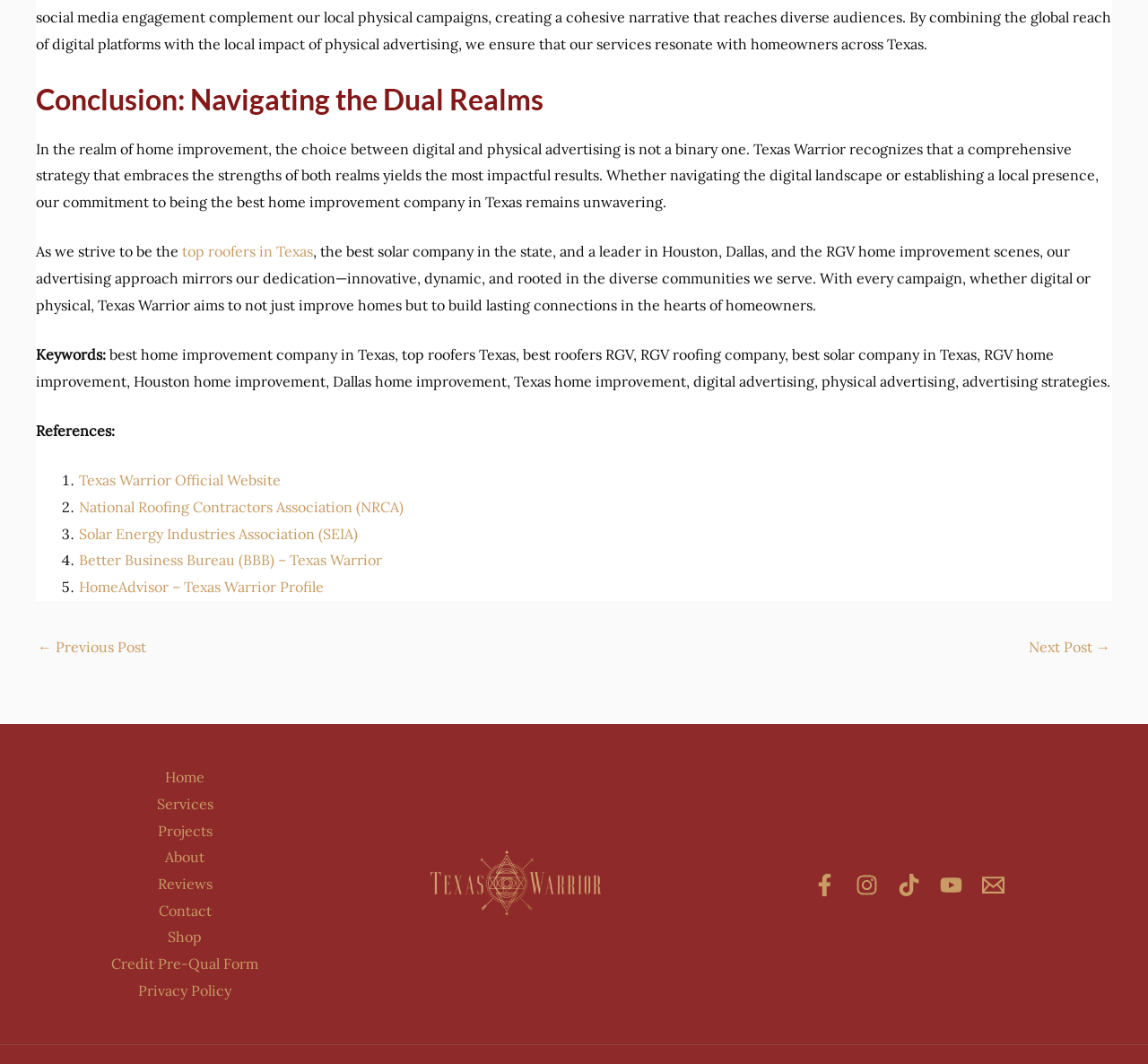Please provide a detailed answer to the question below by examining the image:
What is the focus of Texas Warrior in terms of home improvement?

The webpage mentions that Texas Warrior is a leader in Houston, Dallas, and the RGV home improvement scenes, and specifically focuses on roofing and solar as part of its home improvement services.